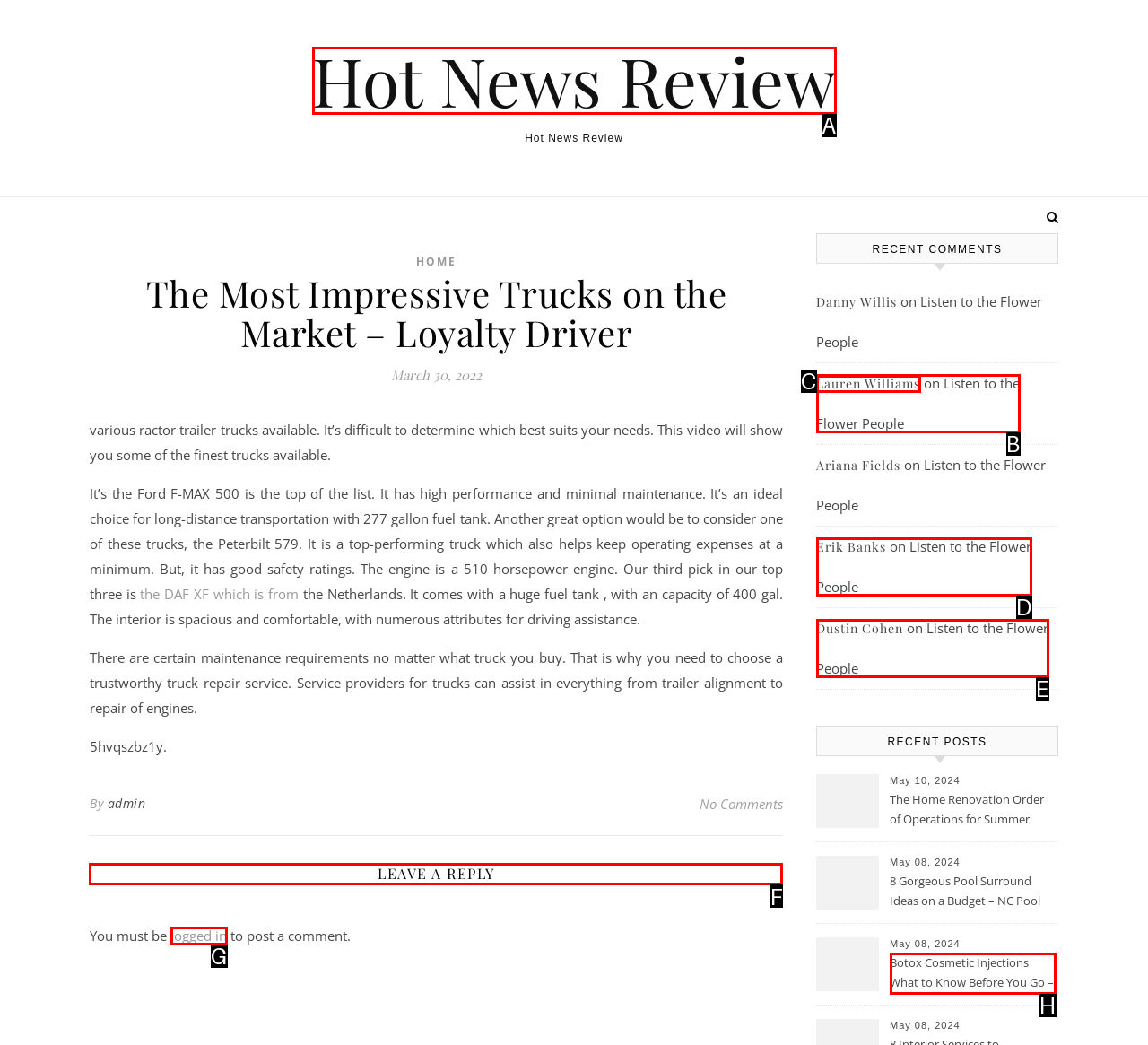Given the instruction: Leave a reply to the article, which HTML element should you click on?
Answer with the letter that corresponds to the correct option from the choices available.

F